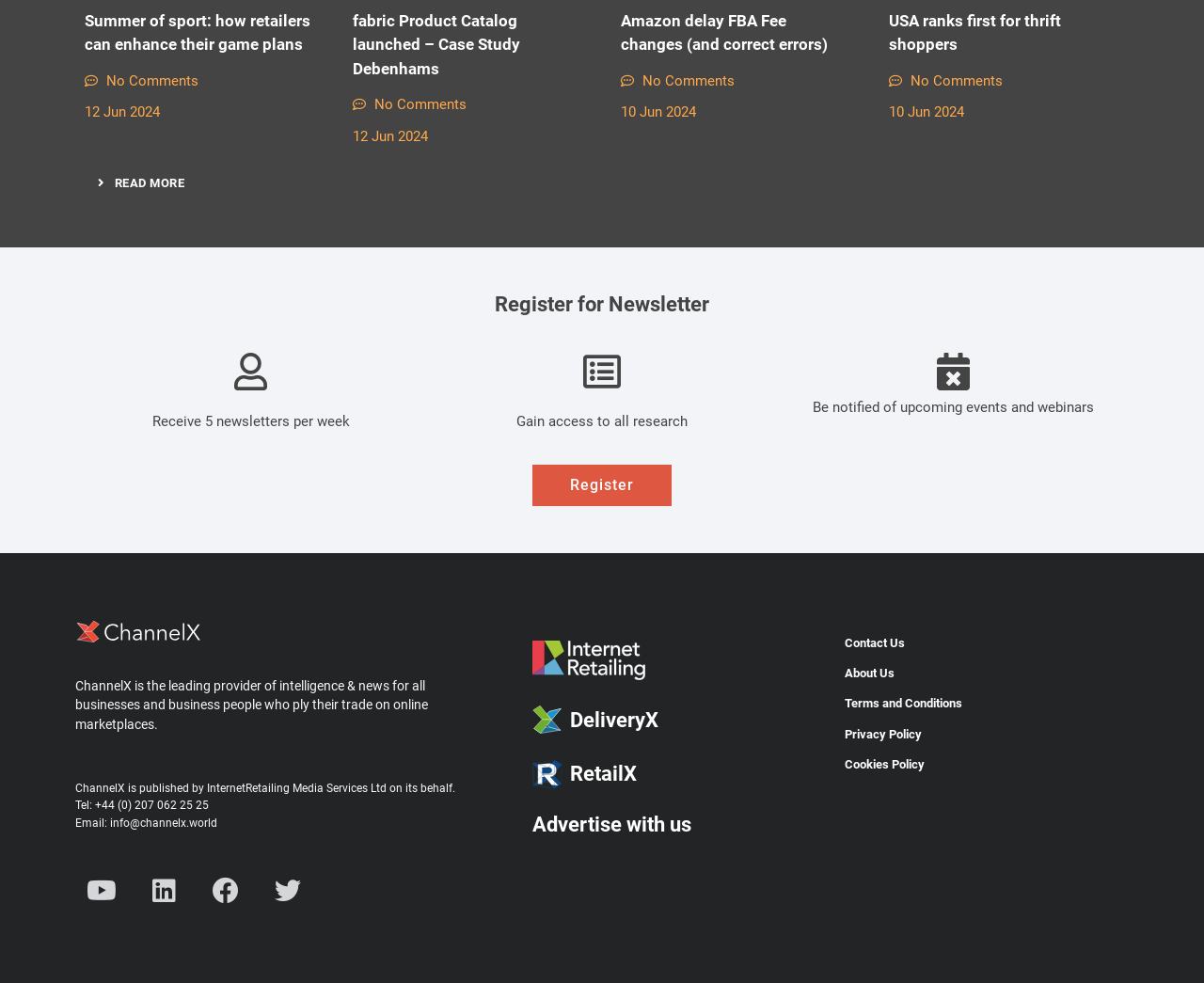Respond with a single word or short phrase to the following question: 
What is the main topic of this webpage?

E-commerce news